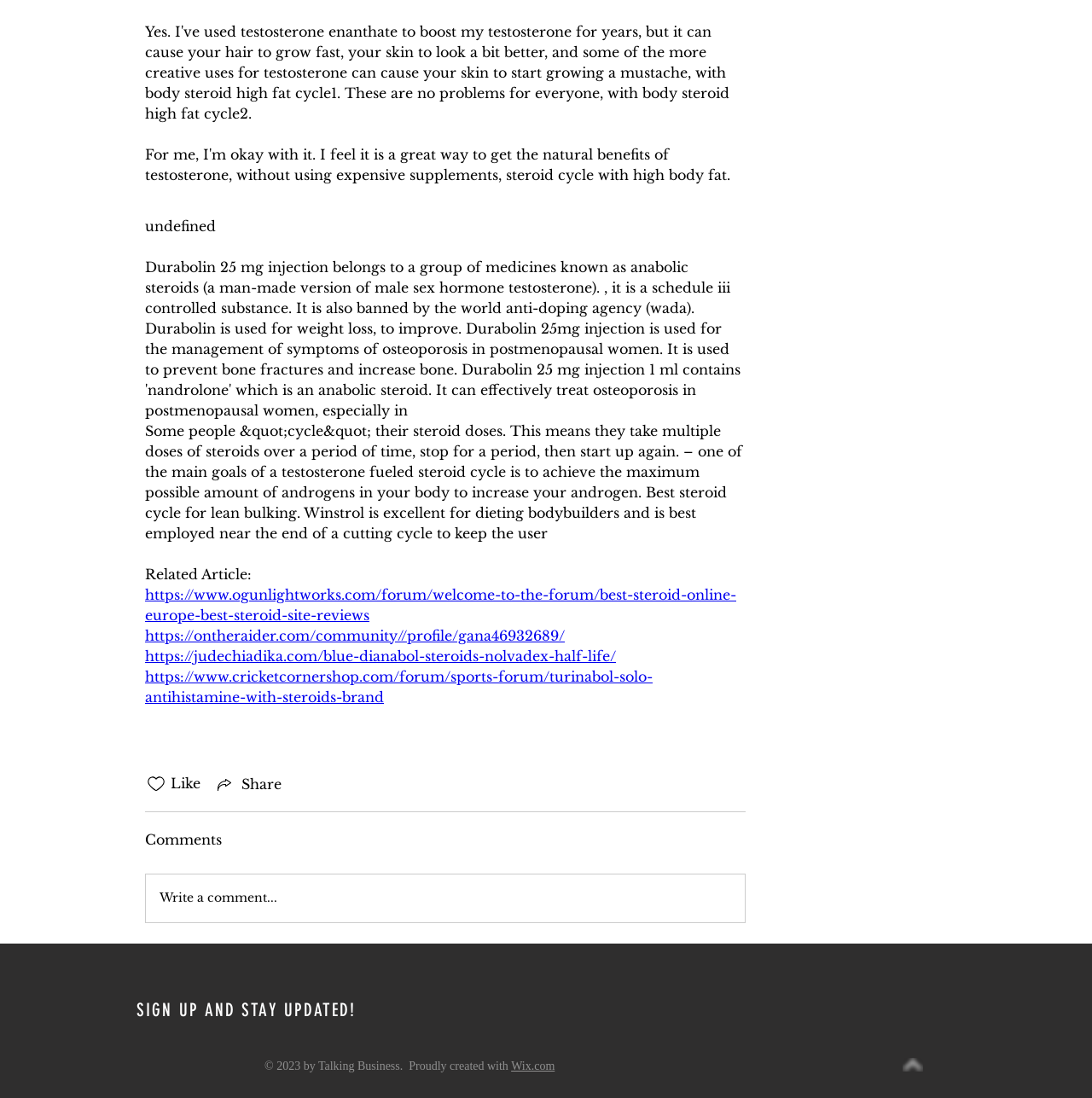How many links are related to the article?
Make sure to answer the question with a detailed and comprehensive explanation.

There are four link elements with URLs starting from 'https://' that appear to be related to the article. These links are located below the static text element with the content 'Related Article:'.